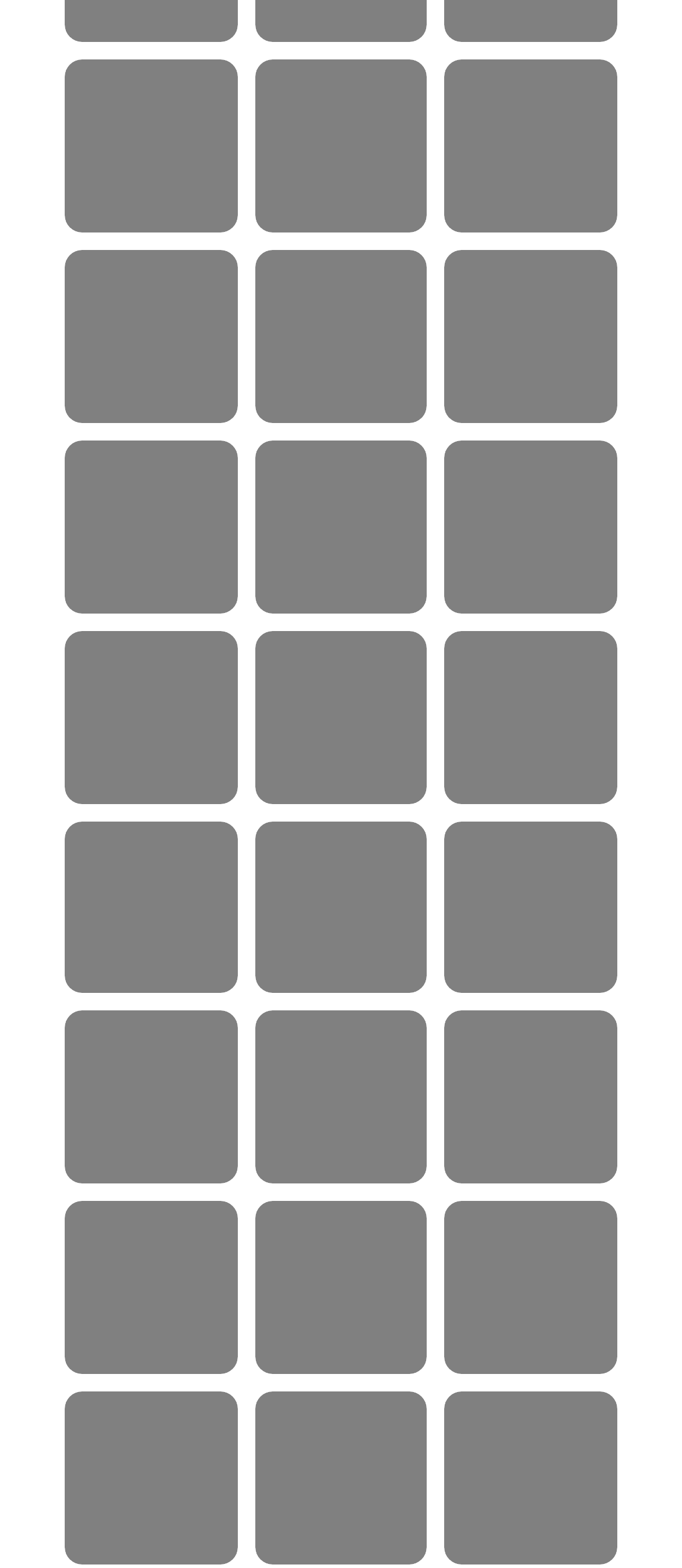Determine the bounding box coordinates for the area you should click to complete the following instruction: "Play Happy Wheels".

[0.094, 0.079, 0.348, 0.103]